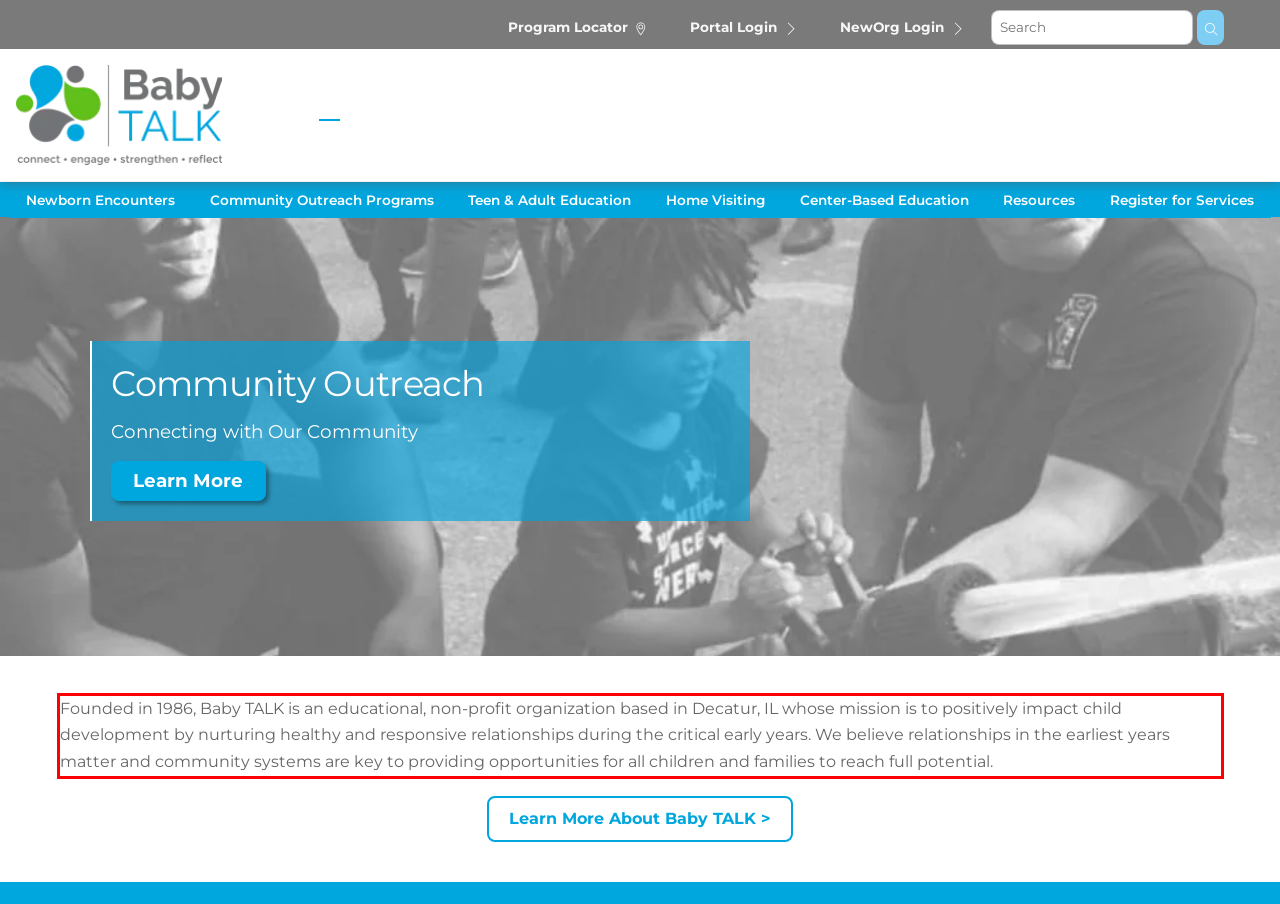Identify the text within the red bounding box on the webpage screenshot and generate the extracted text content.

Founded in 1986, Baby TALK is an educational, non-profit organization based in Decatur, IL whose mission is to positively impact child development by nurturing healthy and responsive relationships during the critical early years. We believe relationships in the earliest years matter and community systems are key to providing opportunities for all children and families to reach full potential.